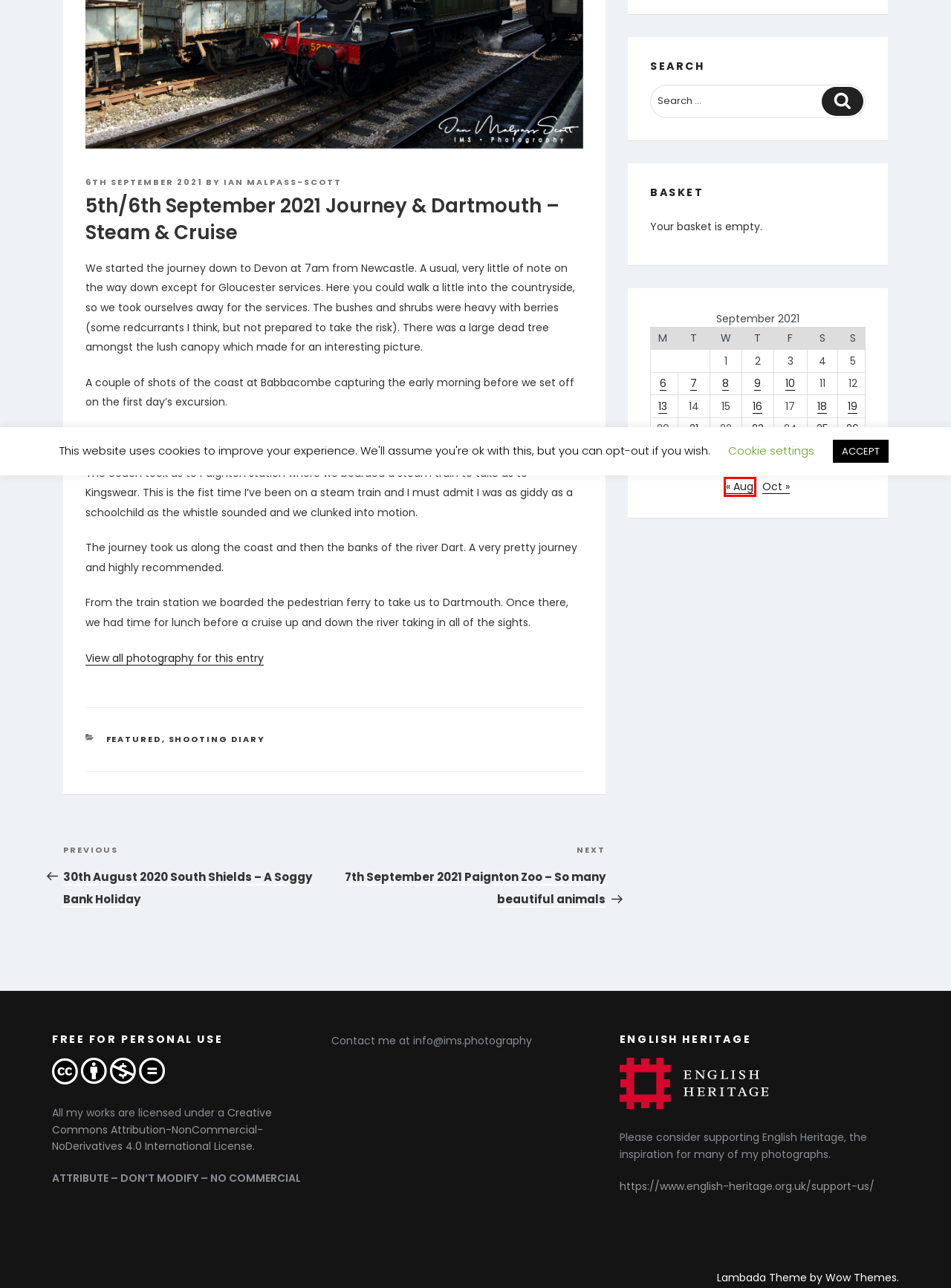You are presented with a screenshot of a webpage with a red bounding box. Select the webpage description that most closely matches the new webpage after clicking the element inside the red bounding box. The options are:
A. October 2021
B. August 2021
C. Featured
D. 7th September 2021 Paignton Zoo – So many beautiful animals
E. 9th September 2021
F. 30th August 2020 South Shields – A Soggy Bank Holiday
G. 19th September 2021
H. 25th September 2021

B